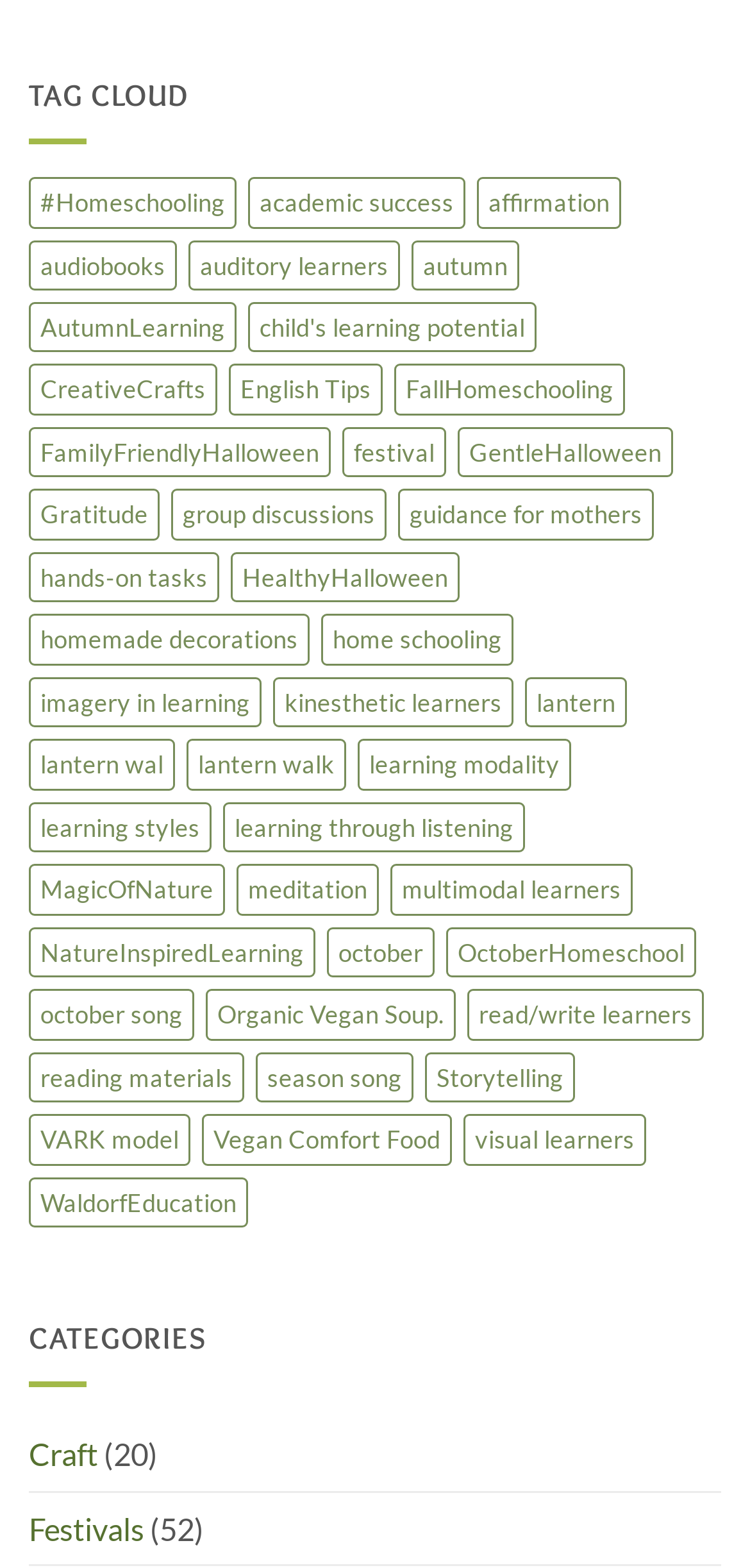Find the bounding box coordinates of the area that needs to be clicked in order to achieve the following instruction: "Explore the 'AutumnLearning' category". The coordinates should be specified as four float numbers between 0 and 1, i.e., [left, top, right, bottom].

[0.038, 0.193, 0.315, 0.225]